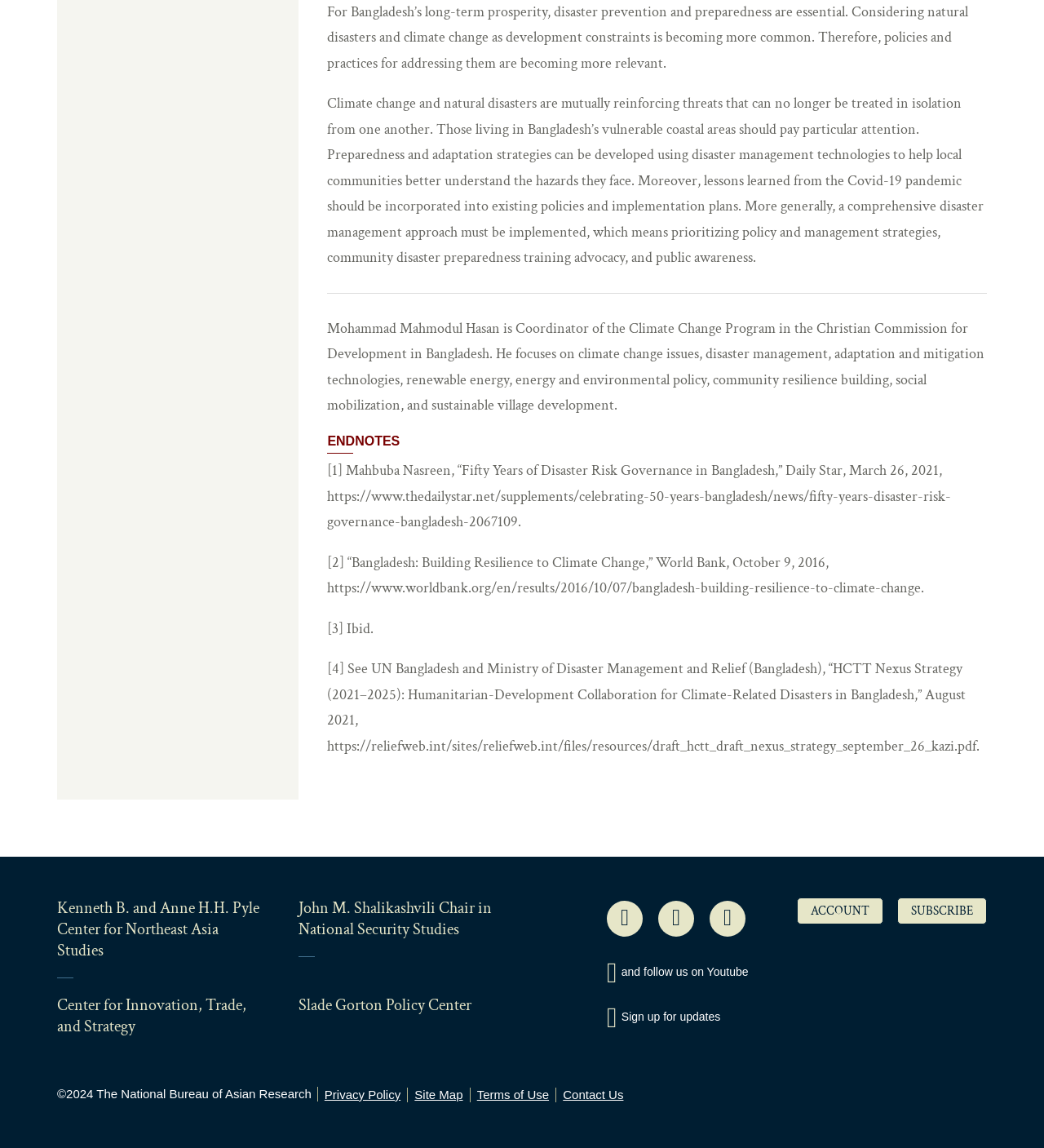Show the bounding box coordinates of the element that should be clicked to complete the task: "Follow on Facebook".

[0.581, 0.784, 0.616, 0.816]